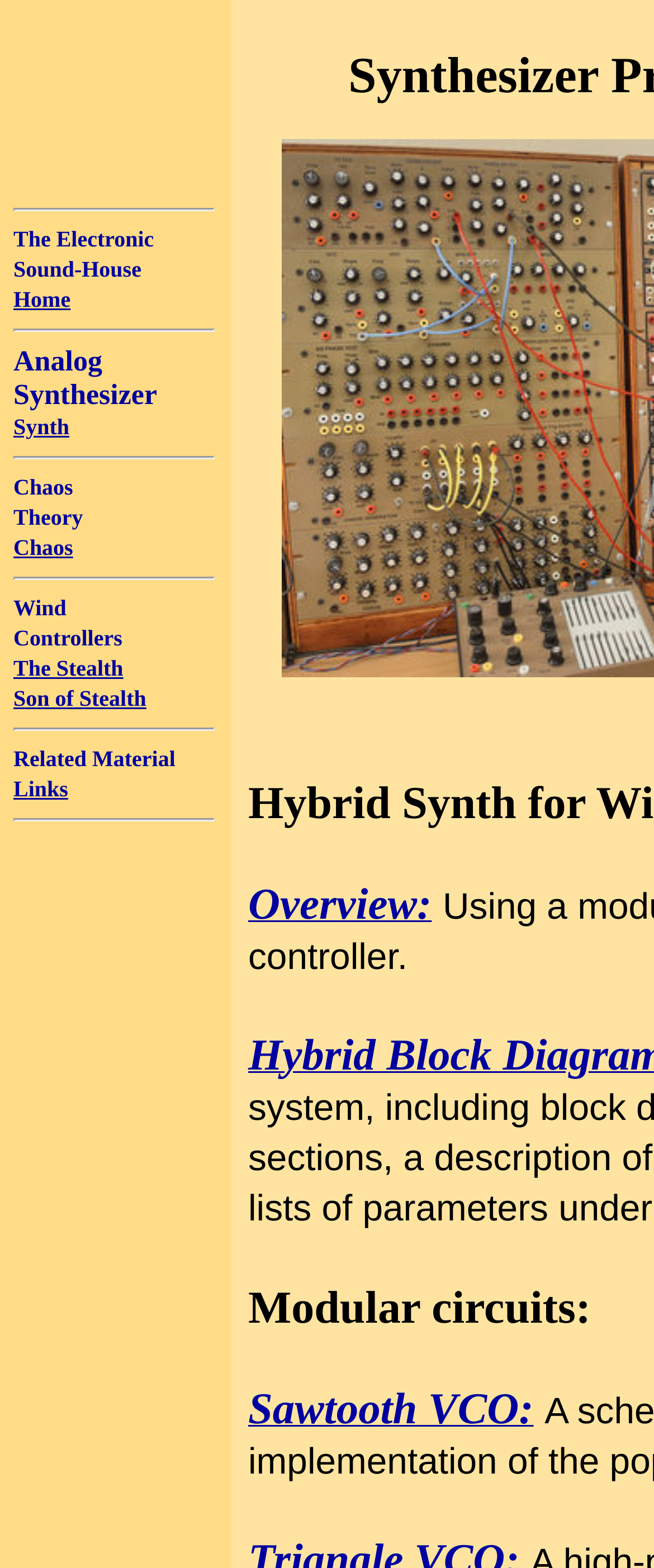From the webpage screenshot, predict the bounding box coordinates (top-left x, top-left y, bottom-right x, bottom-right y) for the UI element described here: Links

[0.021, 0.495, 0.104, 0.511]